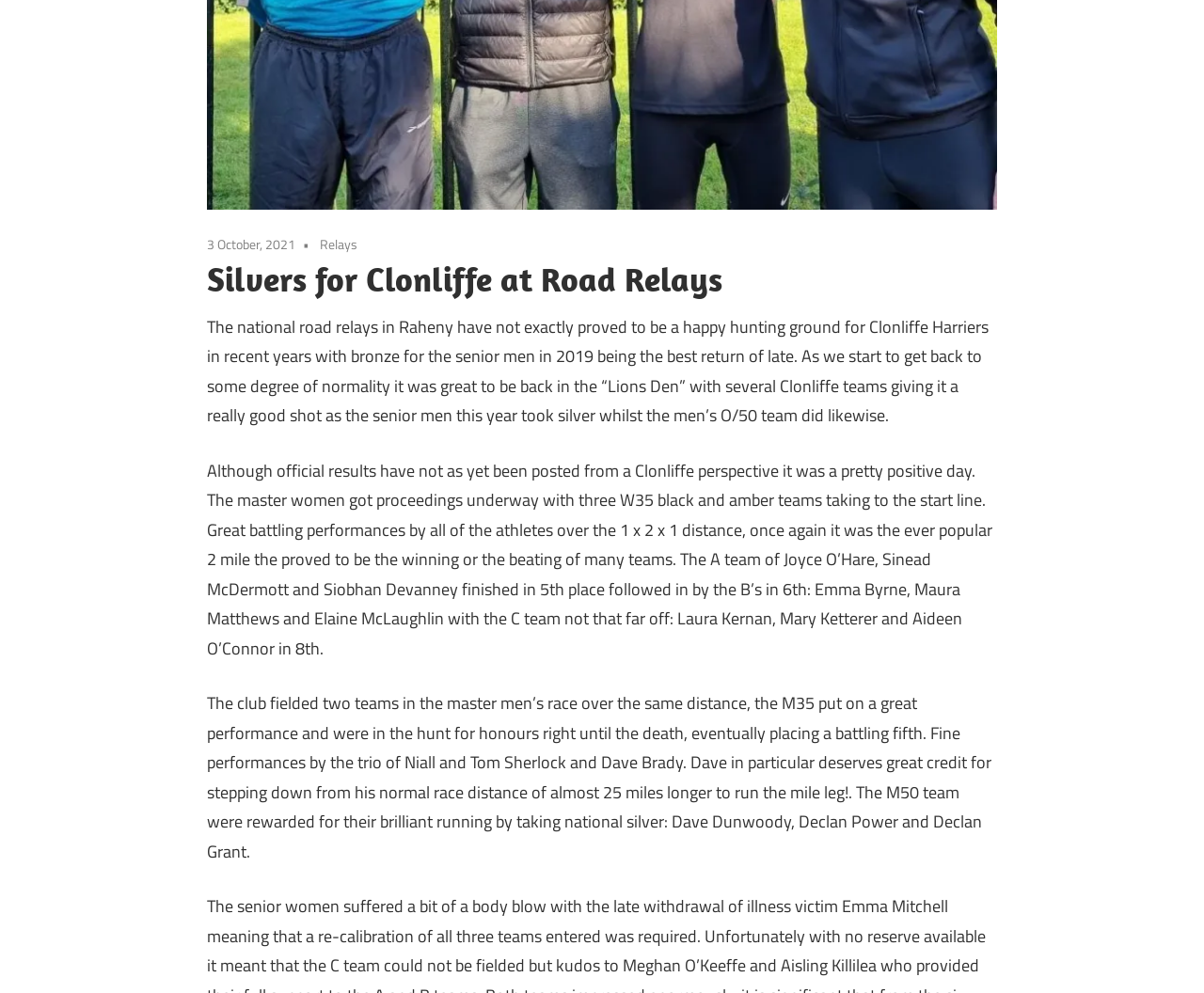Please provide the bounding box coordinate of the region that matches the element description: Technology. Coordinates should be in the format (top-left x, top-left y, bottom-right x, bottom-right y) and all values should be between 0 and 1.

None